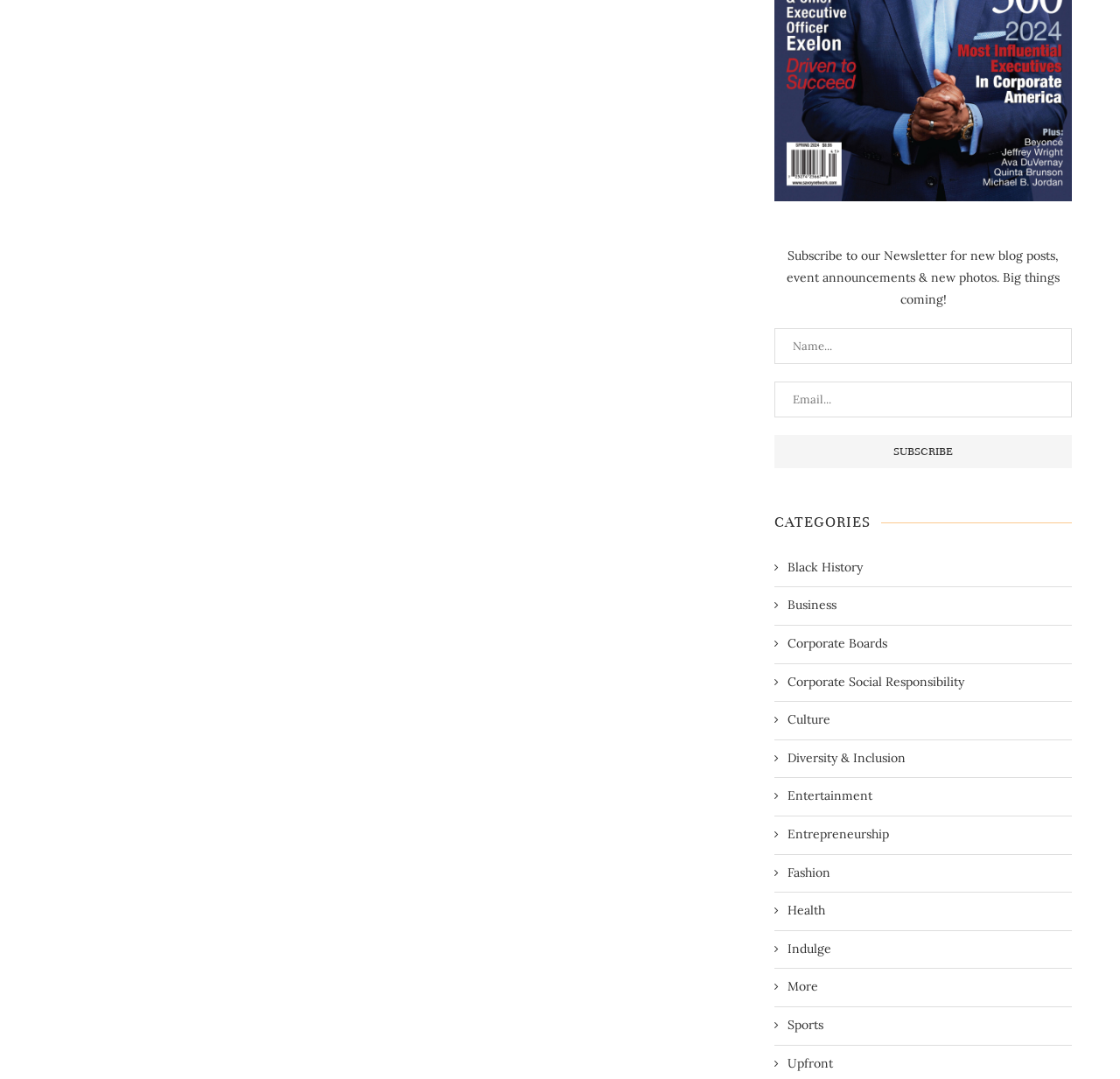Pinpoint the bounding box coordinates of the element that must be clicked to accomplish the following instruction: "View Upfront category". The coordinates should be in the format of four float numbers between 0 and 1, i.e., [left, top, right, bottom].

[0.691, 0.978, 0.955, 0.994]